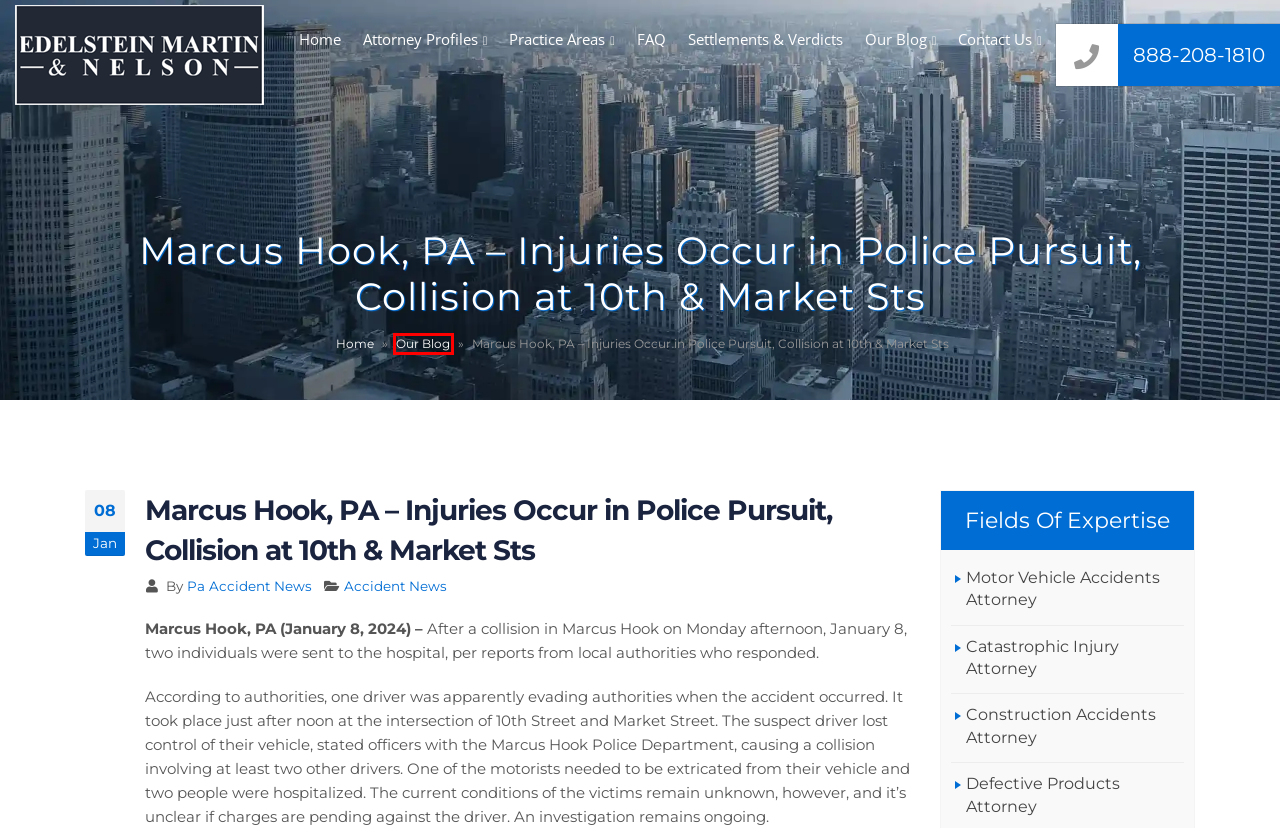You are given a screenshot of a webpage with a red bounding box around an element. Choose the most fitting webpage description for the page that appears after clicking the element within the red bounding box. Here are the candidates:
A. Accident News Archives | Edelstein Martin & Nelson
B. Blog Archives | Edelstein Martin & Nelson
C. FAQ for Personal Injury Lawyers in Pennsylvania & Delaware
D. Attorney Profiles for Personal Injury Lawyers in Pennsylvania & Delaware
E. Locations for our Personal Injury Law Firms in Pennsylvania & Delaware
F. Medical Malpractice | Personal Injury Lawyers in Pennsylvania
G. Practice Areas for our Personal Injury Lawyers in Pennsylvania & Delaware
H. Legal News from Personal Injury Lawyers in Pennsylvania & Delaware

H